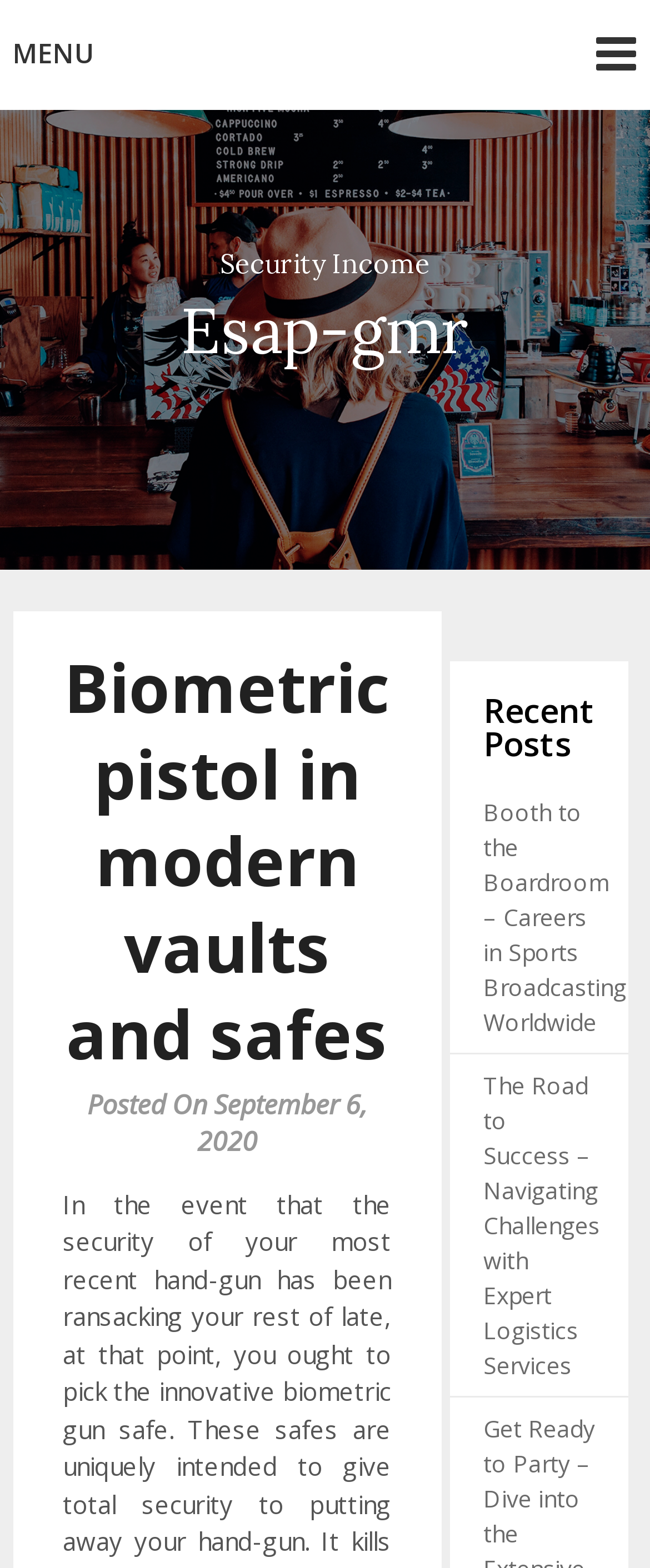Convey a detailed summary of the webpage, mentioning all key elements.

The webpage is about biometric pistols in modern vaults and safes, with the title "Biometric pistol in modern vaults and safes" prominently displayed. At the top left corner, there is a menu link labeled "MENU" with an icon. Next to it, the website's name "Esap-gmr" is written, followed by the subtitle "Security Income".

Below the title, there is a section with a heading that reads "Biometric pistol in modern vaults and safes". This section also includes a posted date, "September 6, 2020". 

To the right of this section, there is another section with a heading labeled "Recent Posts". This section contains two links to recent posts, "Booth to the Boardroom – Careers in Sports Broadcasting Worldwide" and "The Road to Success – Navigating Challenges with Expert Logistics Services". These links are stacked on top of each other, with the first one positioned slightly above the second one.